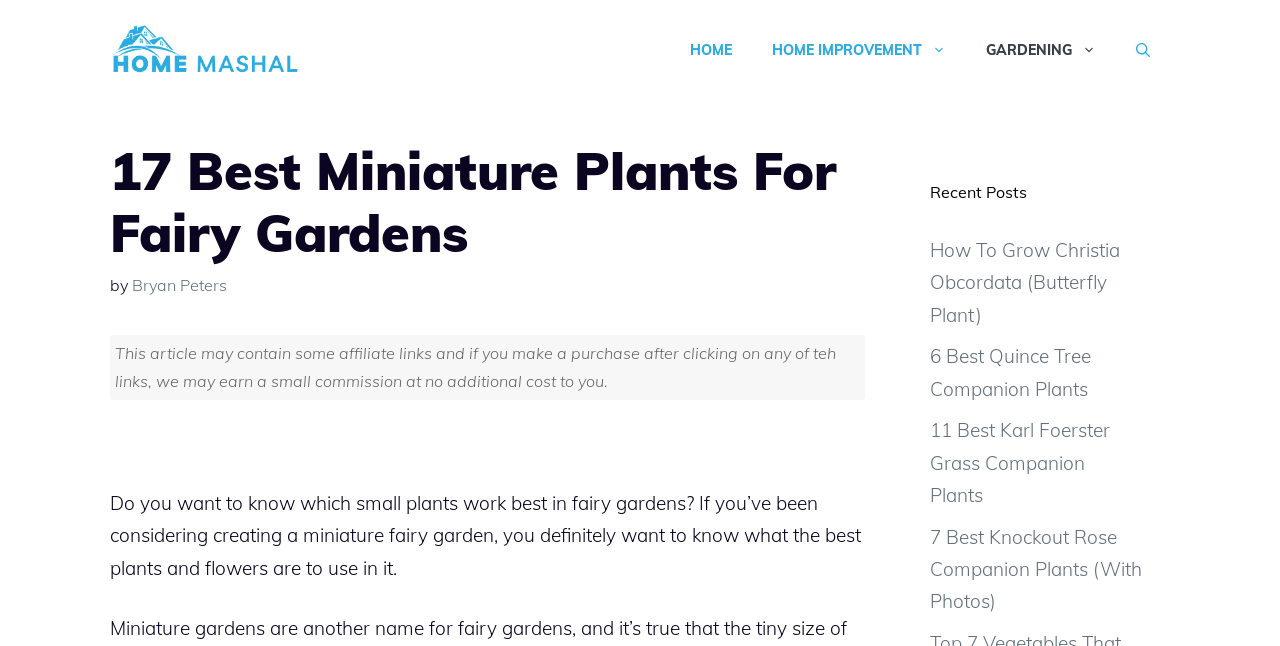Please extract and provide the main headline of the webpage.

17 Best Miniature Plants For Fairy Gardens